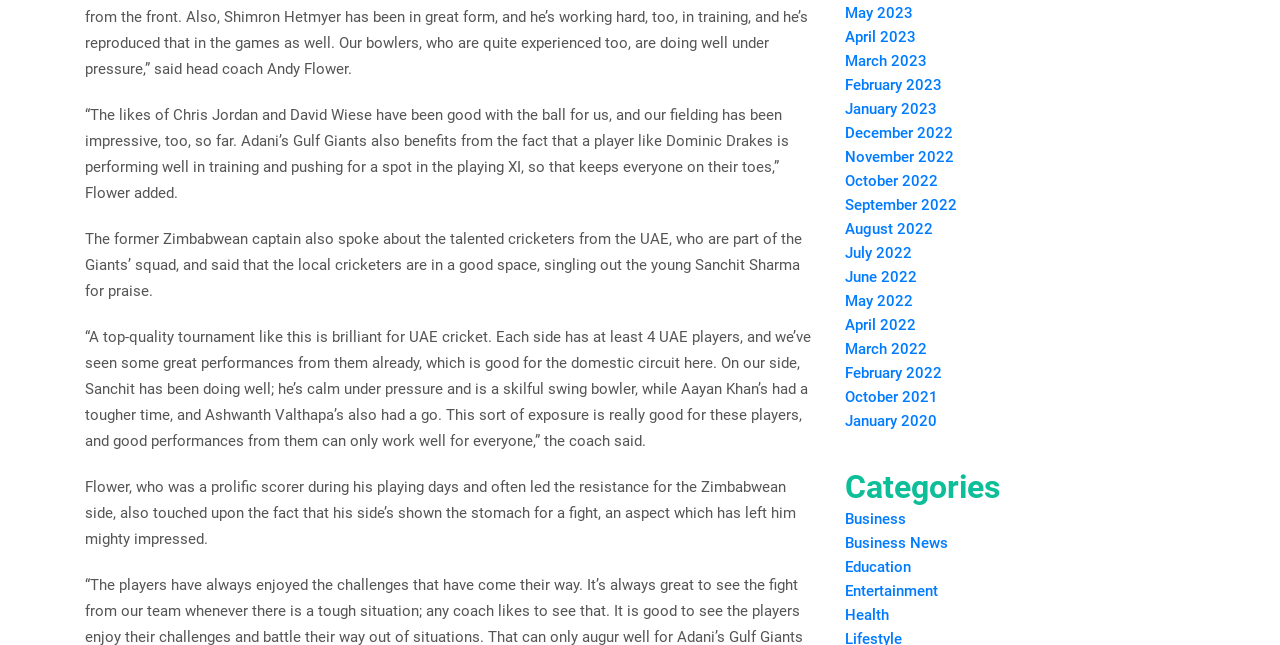Based on the element description "February 2022", predict the bounding box coordinates of the UI element.

[0.66, 0.565, 0.736, 0.593]